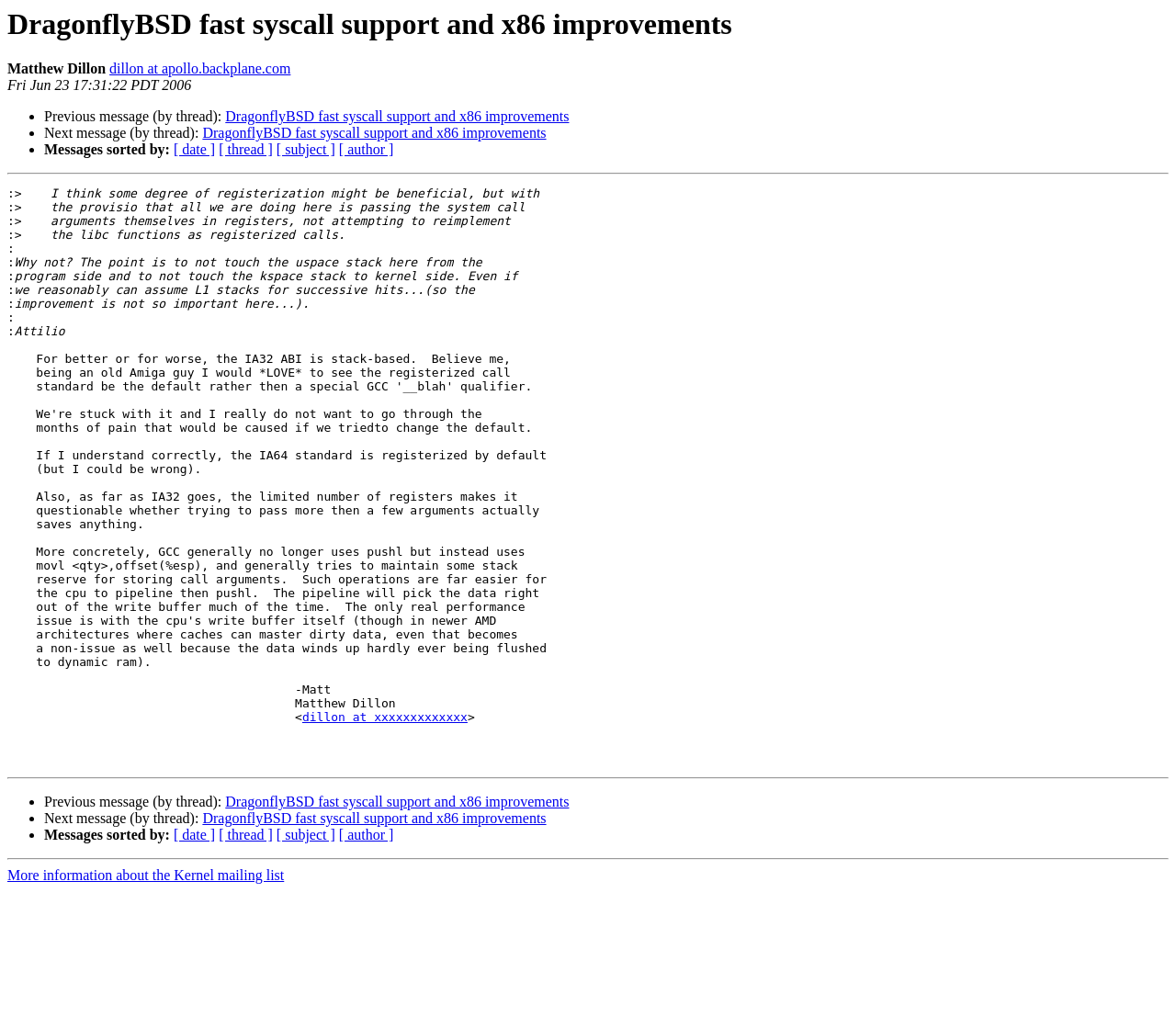Please find the bounding box coordinates of the element that needs to be clicked to perform the following instruction: "View more information about the Kernel mailing list". The bounding box coordinates should be four float numbers between 0 and 1, represented as [left, top, right, bottom].

[0.006, 0.853, 0.242, 0.869]